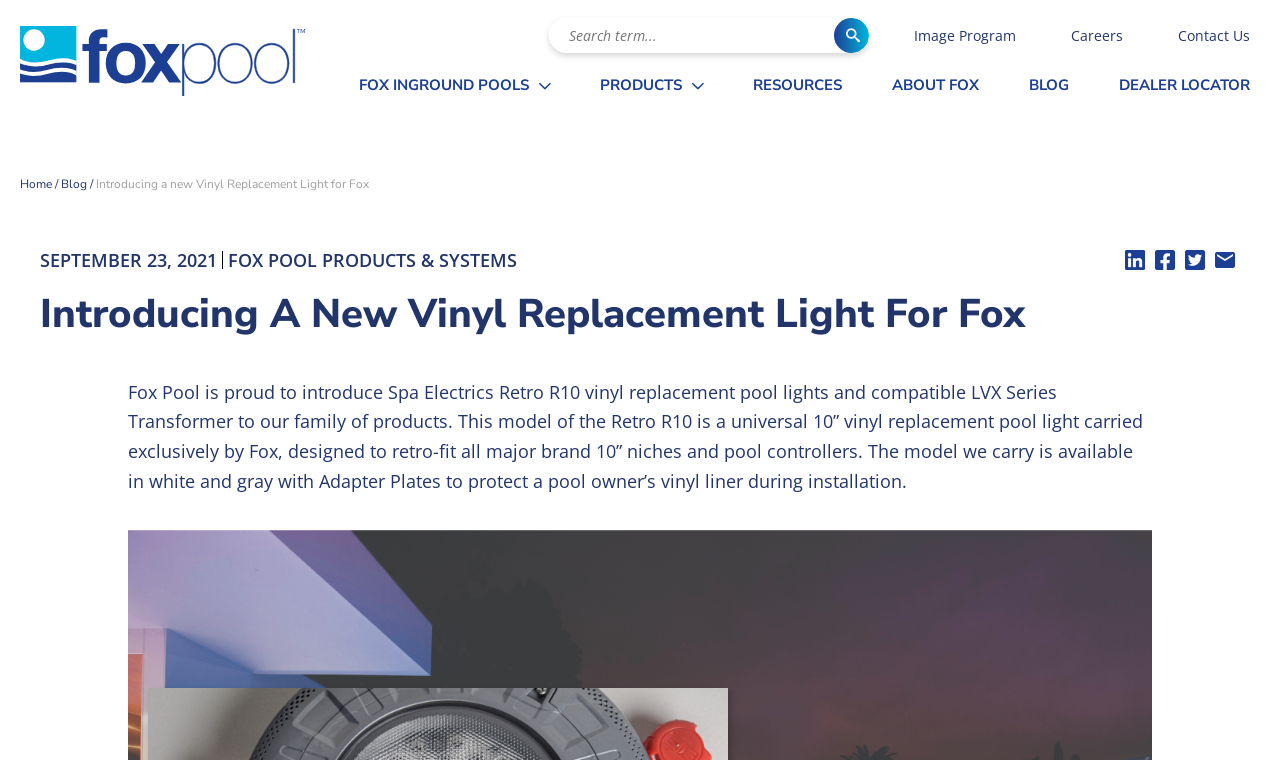Can you find and provide the title of the webpage?

Introducing A New Vinyl Replacement Light For Fox